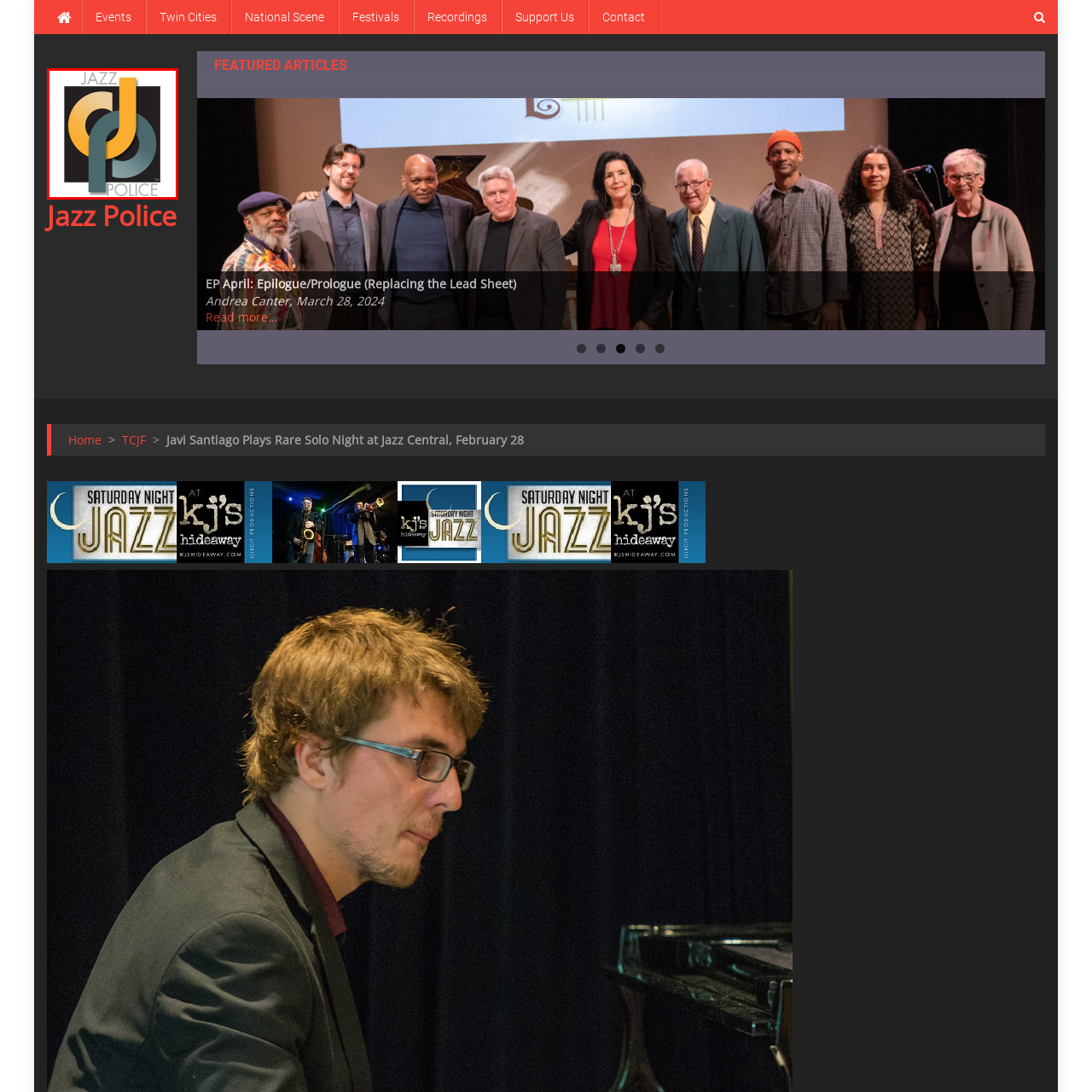Analyze the picture enclosed by the red bounding box and provide a single-word or phrase answer to this question:
What shapes form the letters 'J' and 'P' in the logo?

Interlocking shapes